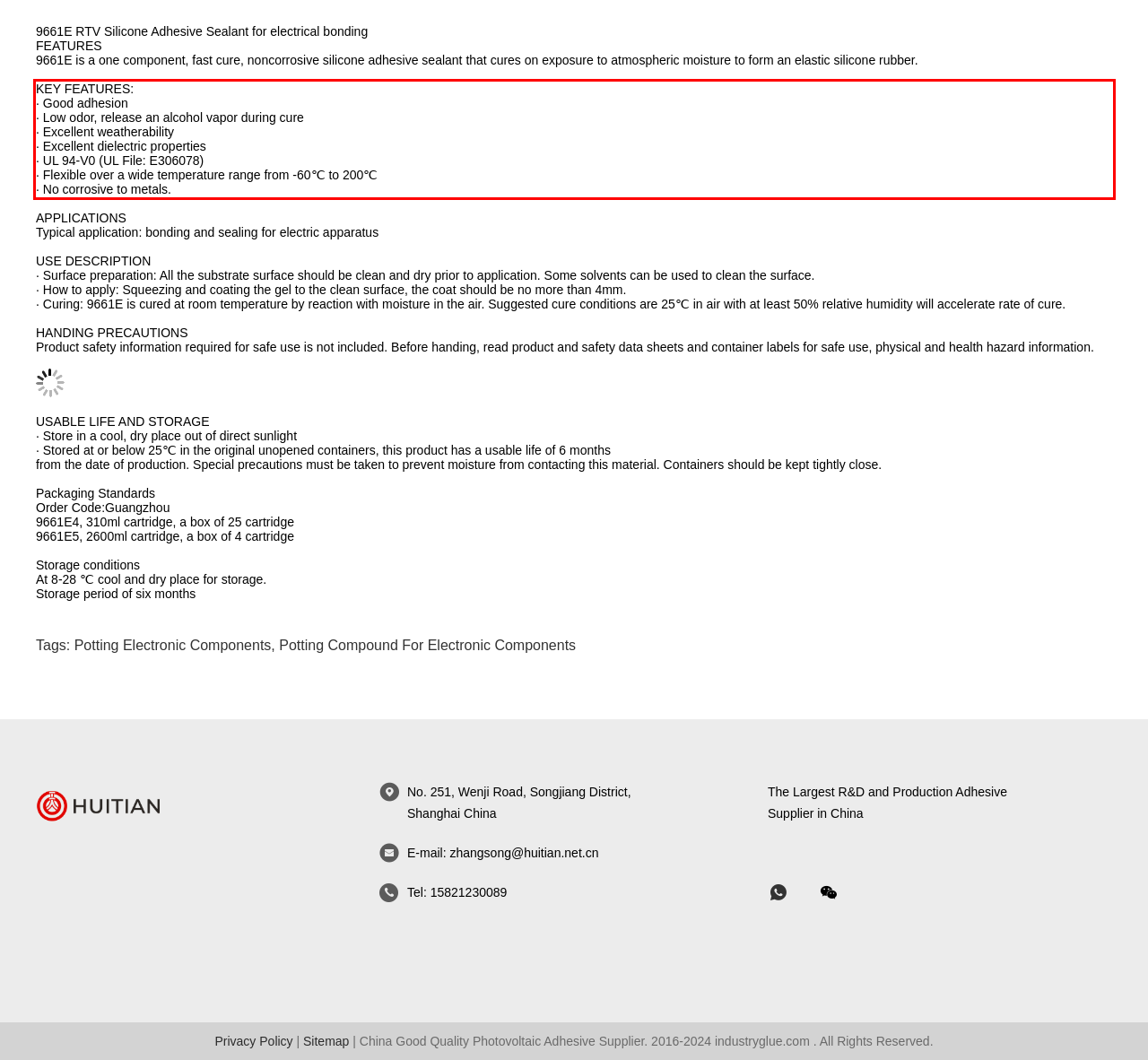Using the provided screenshot of a webpage, recognize and generate the text found within the red rectangle bounding box.

KEY FEATURES: · Good adhesion · Low odor, release an alcohol vapor during cure · Excellent weatherability · Excellent dielectric properties · UL 94-V0 (UL File: E306078) · Flexible over a wide temperature range from -60℃ to 200℃ · No corrosive to metals.